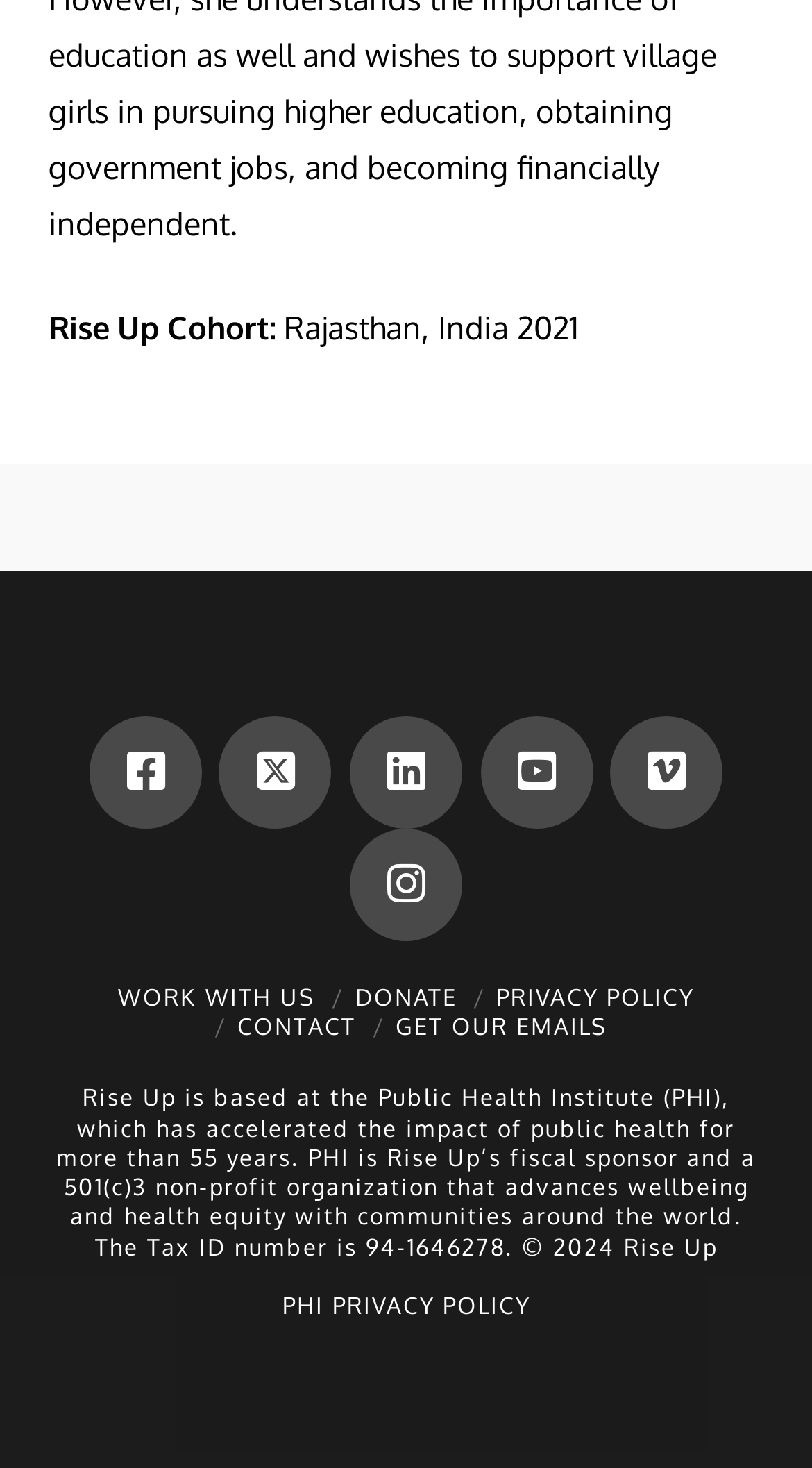Could you indicate the bounding box coordinates of the region to click in order to complete this instruction: "Explore PHI PRIVACY POLICY".

[0.347, 0.88, 0.653, 0.9]